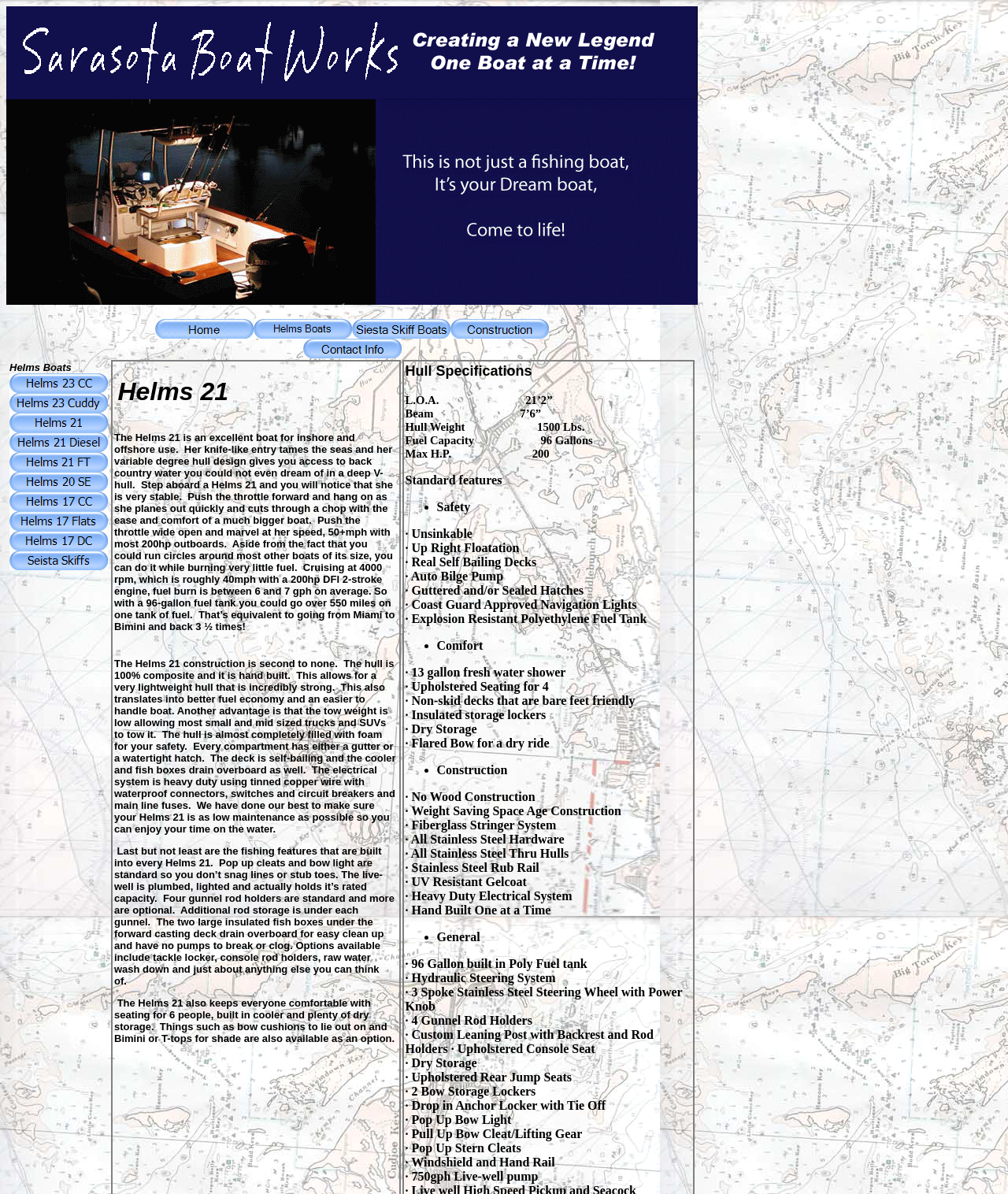Pinpoint the bounding box coordinates of the element to be clicked to execute the instruction: "Click on the 'Contact Info' link".

[0.3, 0.291, 0.398, 0.302]